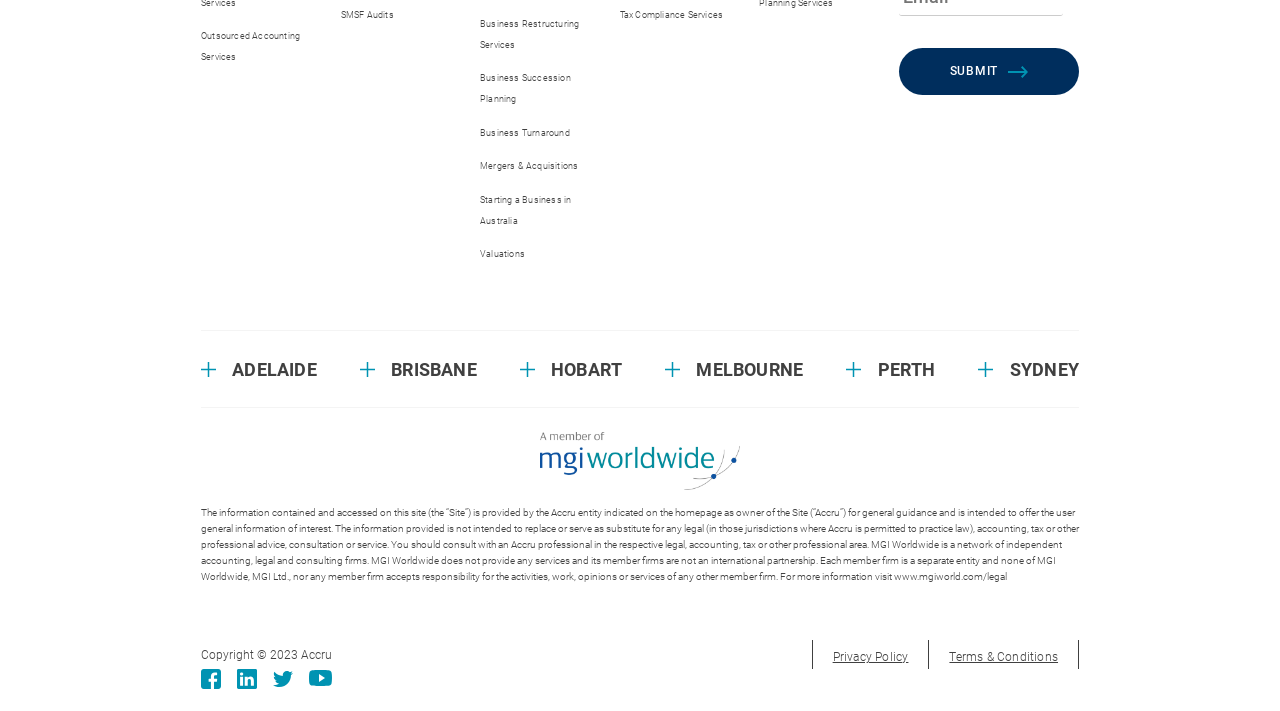Provide a one-word or short-phrase answer to the question:
What is the name of the network of independent accounting firms?

MGI Worldwide